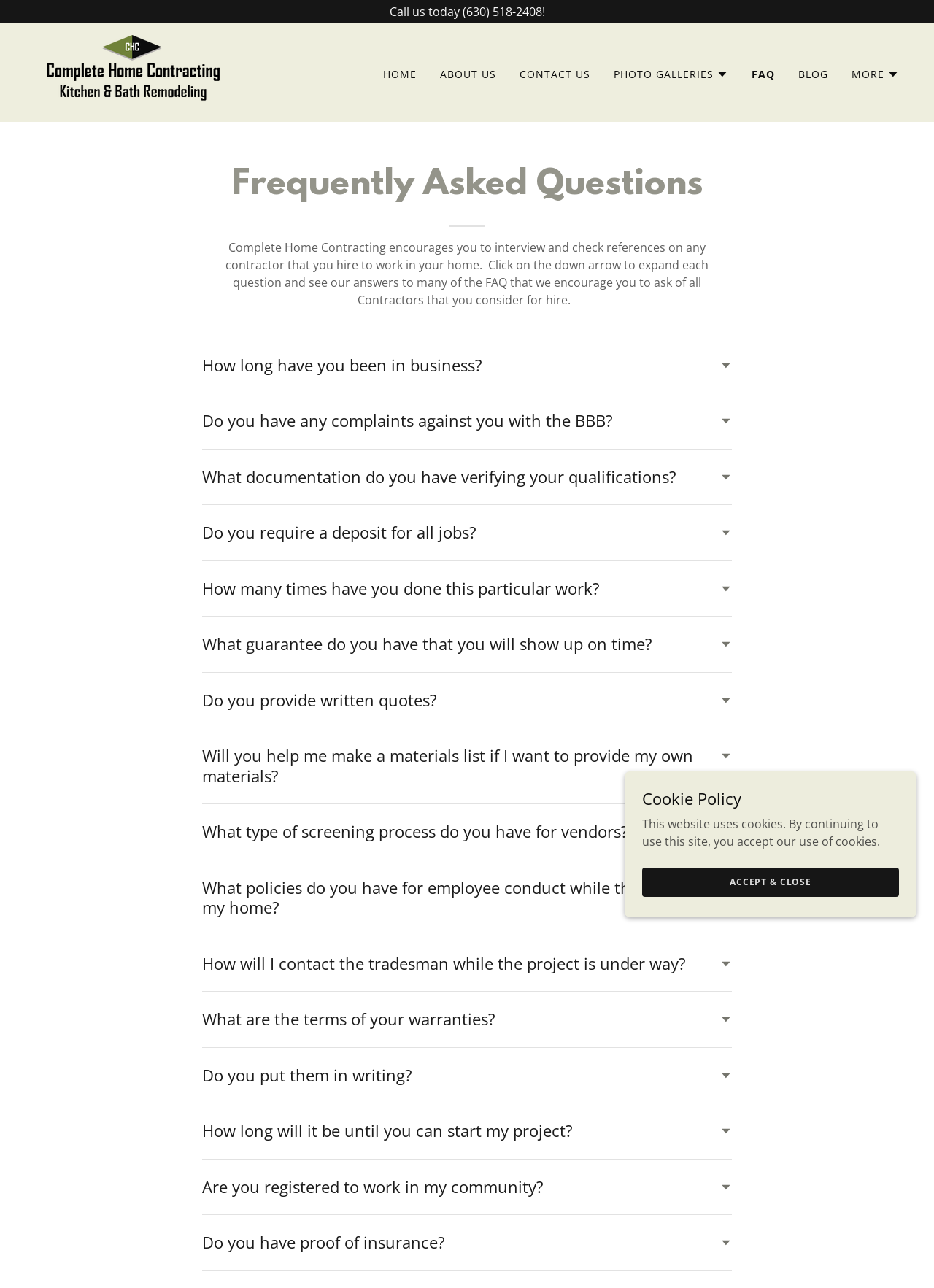Using the given element description, provide the bounding box coordinates (top-left x, top-left y, bottom-right x, bottom-right y) for the corresponding UI element in the screenshot: Do you provide written quotes?

[0.217, 0.531, 0.783, 0.556]